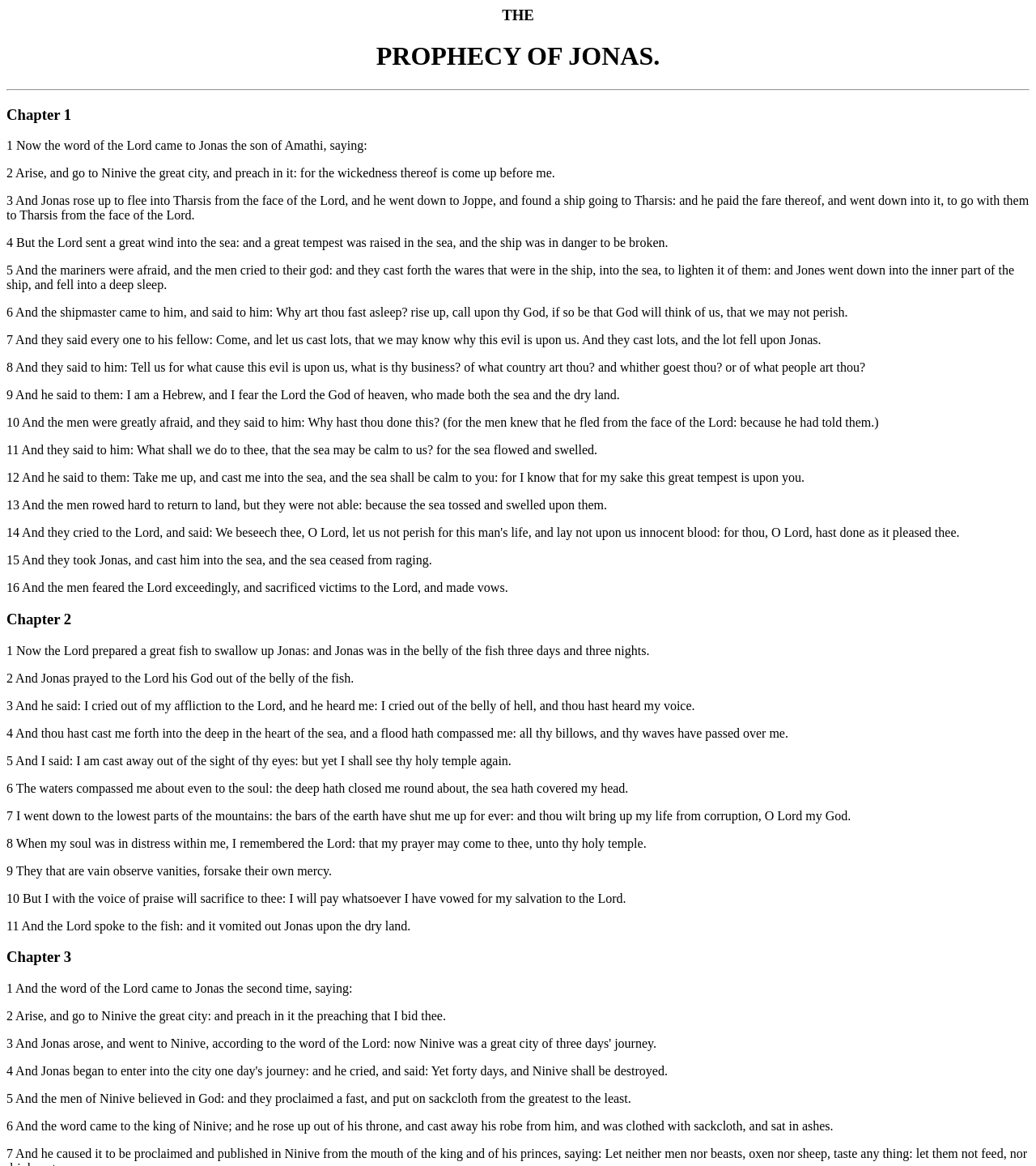Using details from the image, please answer the following question comprehensively:
What is the action taken by the king of Ninive after hearing the word of the Lord?

I found the description of the king's action in the StaticText element that says 'And the word came to the king of Ninive; and he rose up out of his throne, and cast away his robe from him, and was clothed with sackcloth, and sat in ashes.' This indicates that the king rose up out of his throne as a response to hearing the word of the Lord.